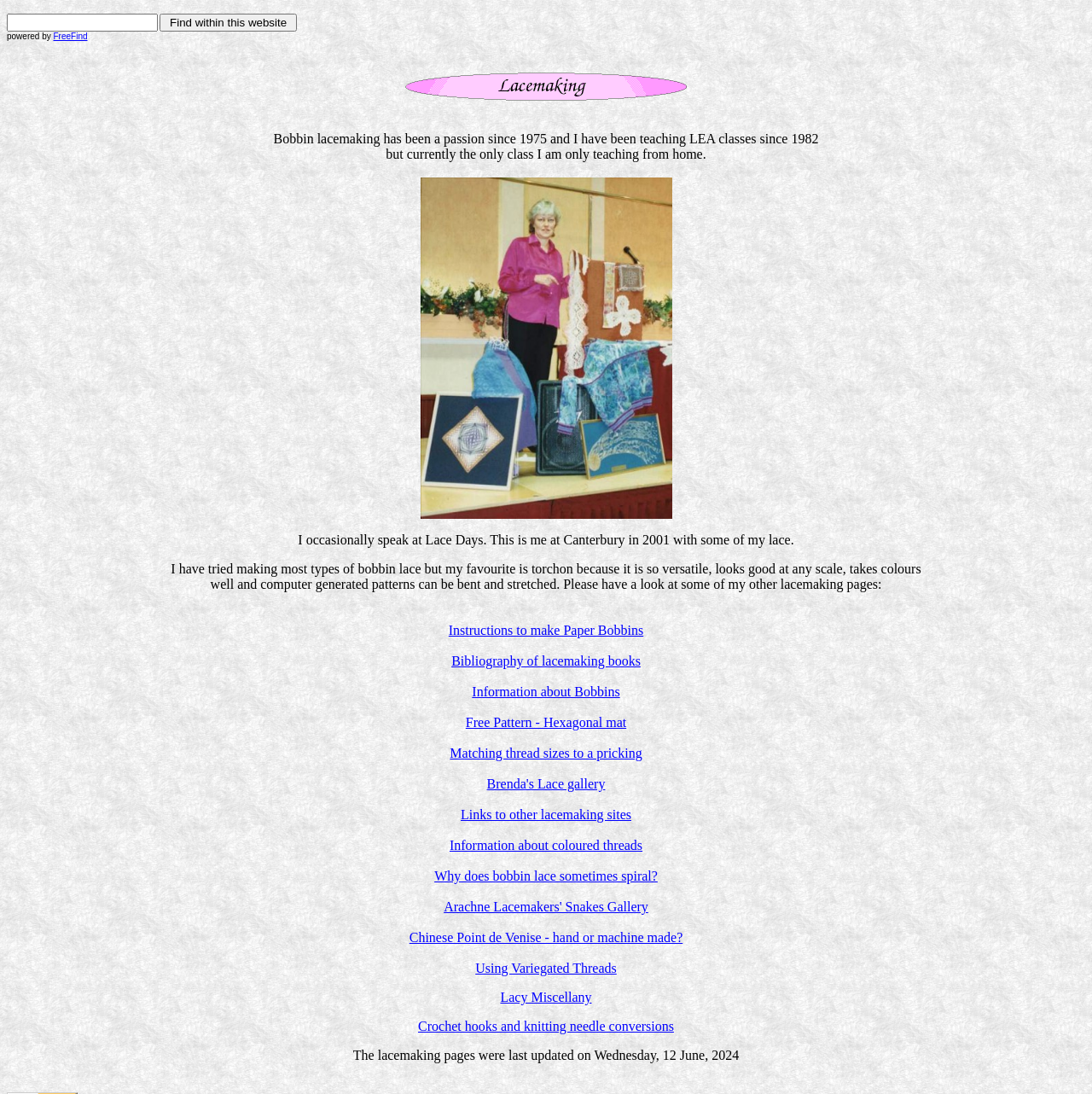Identify the bounding box coordinates of the element to click to follow this instruction: 'View Brenda's Lace gallery'. Ensure the coordinates are four float values between 0 and 1, provided as [left, top, right, bottom].

[0.446, 0.71, 0.554, 0.723]